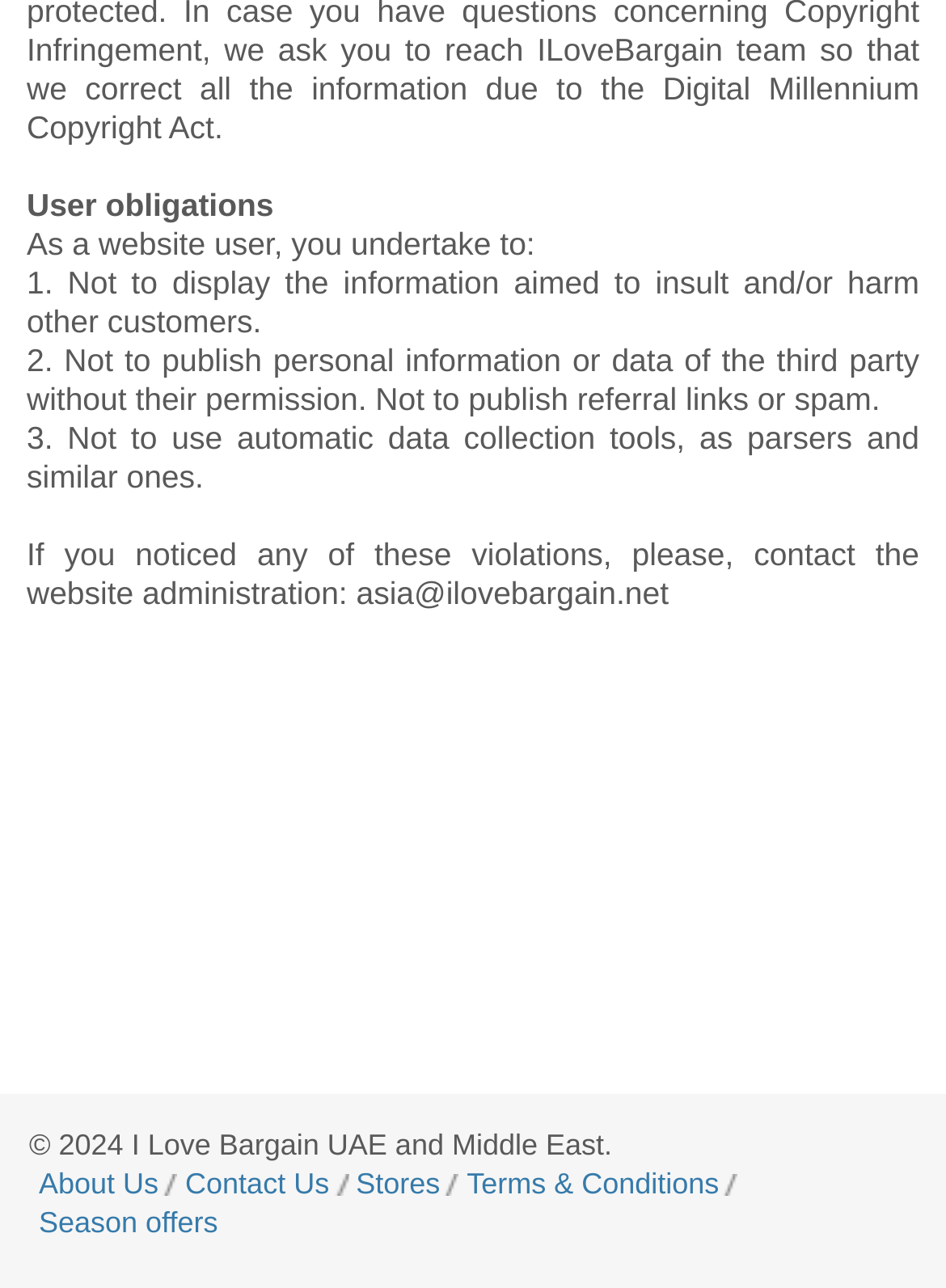Provide the bounding box coordinates of the HTML element this sentence describes: "Stores".

[0.376, 0.906, 0.465, 0.932]